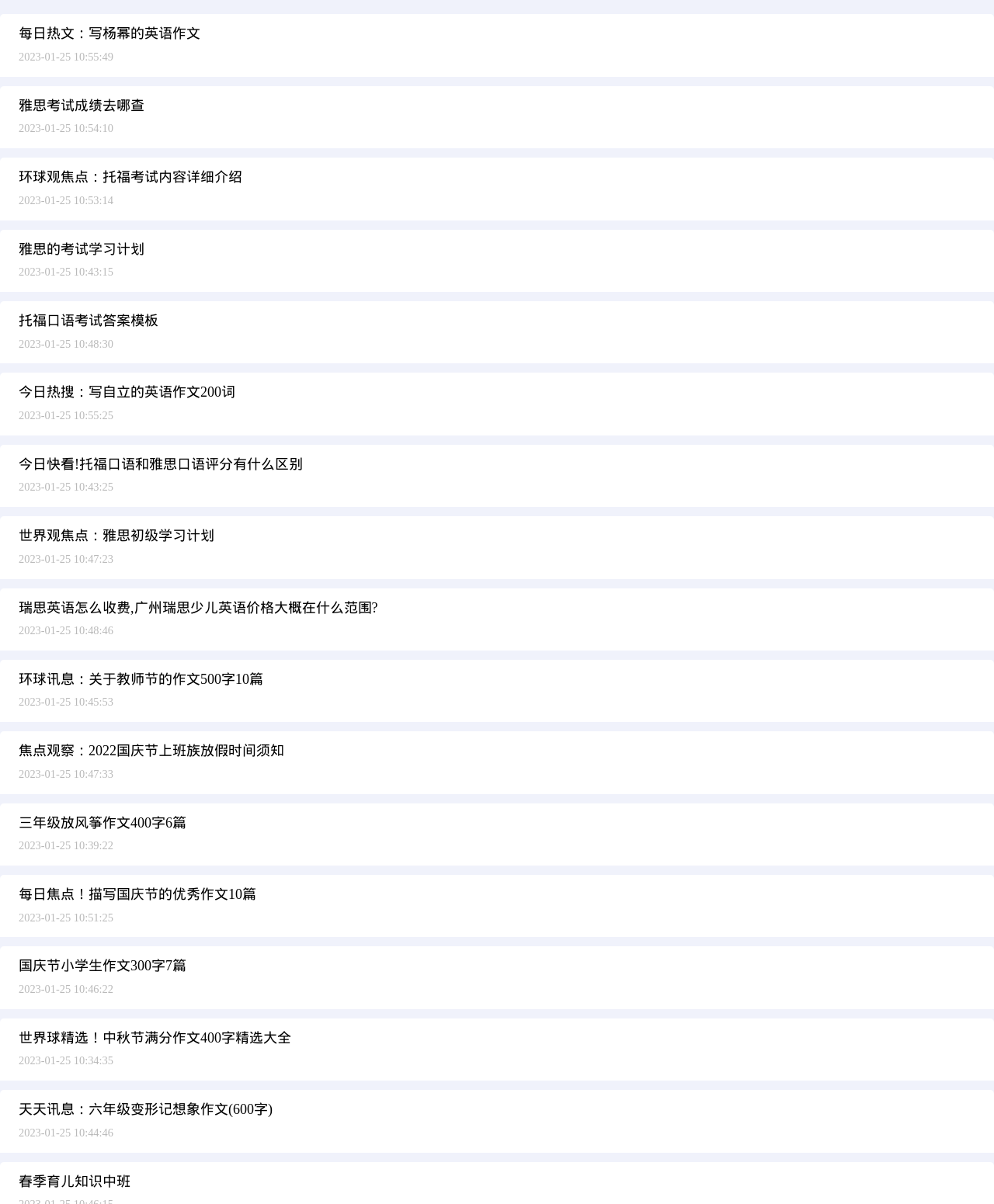Determine the bounding box coordinates for the area that should be clicked to carry out the following instruction: "Learn about the IELTS study plan".

[0.0, 0.191, 1.0, 0.242]